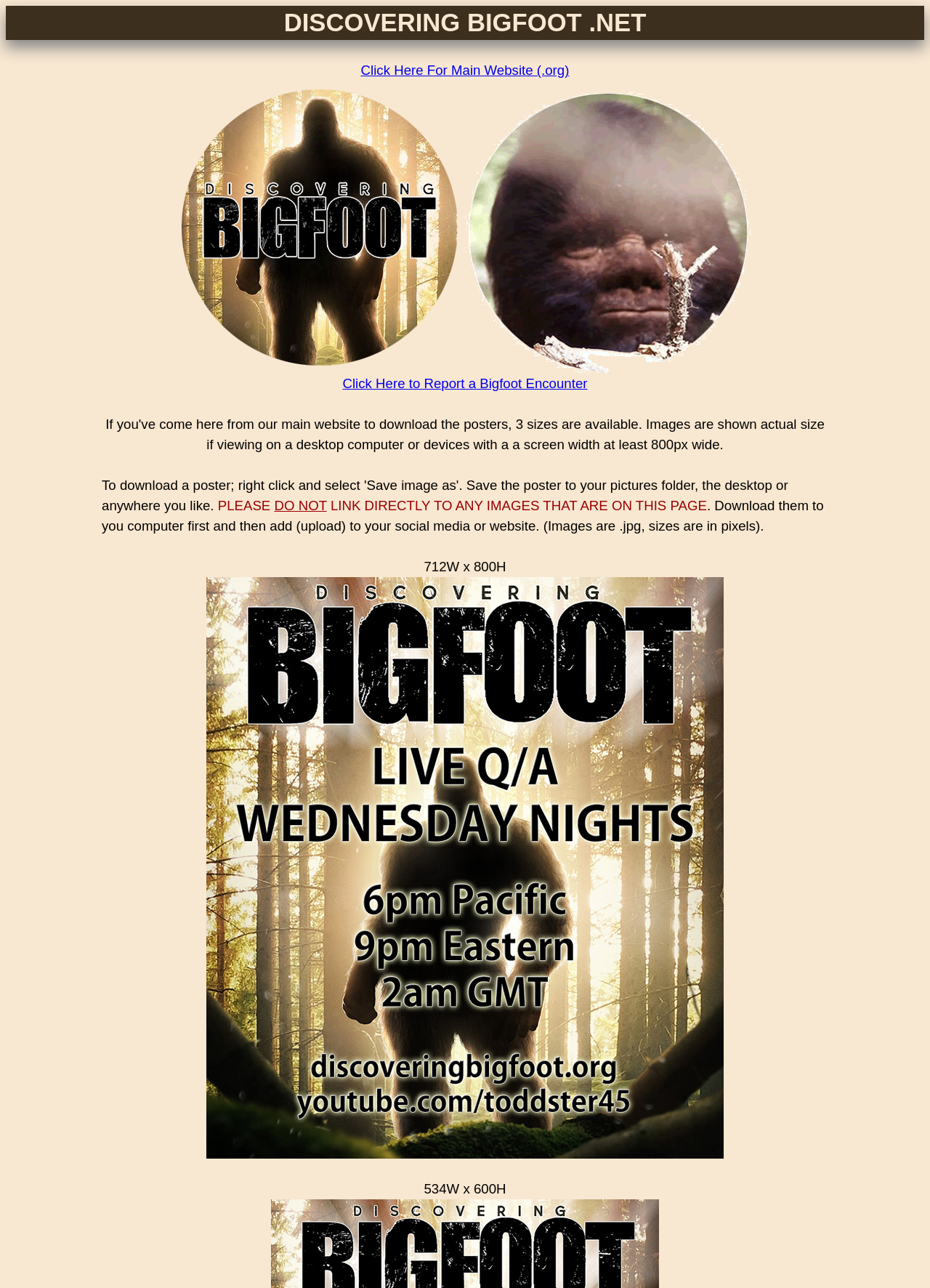Craft a detailed narrative of the webpage's structure and content.

The webpage is about Discovering Bigfoot, with the title "DISCOVERING BIGFOOT.NET" prominently displayed at the top. Below the title, there is a small link "Click Here For Main Website (.org)" and two images, "Discovering Bigfoot" and "Bigfoot02", placed side by side. The "Discovering Bigfoot" image is on the left, taking up about a third of the page's width, while the "Bigfoot02" image is on the right, taking up about a quarter of the page's width.

Underneath the images, there is a link "Click Here to Report a Bigfoot Encounter" followed by a series of text paragraphs. The first paragraph starts with "PLEASE" and warns users not to link directly to images on the page, instead instructing them to download the images and then upload them to their social media or website. The text also provides information about the image sizes and formats.

To the right of the text paragraphs, there is an image "Discovering Bigfoot Poster" that takes up about half of the page's width. Below the poster, there are two lines of text, "712W x 800H" and "534W x 600H", which appear to be image dimensions.